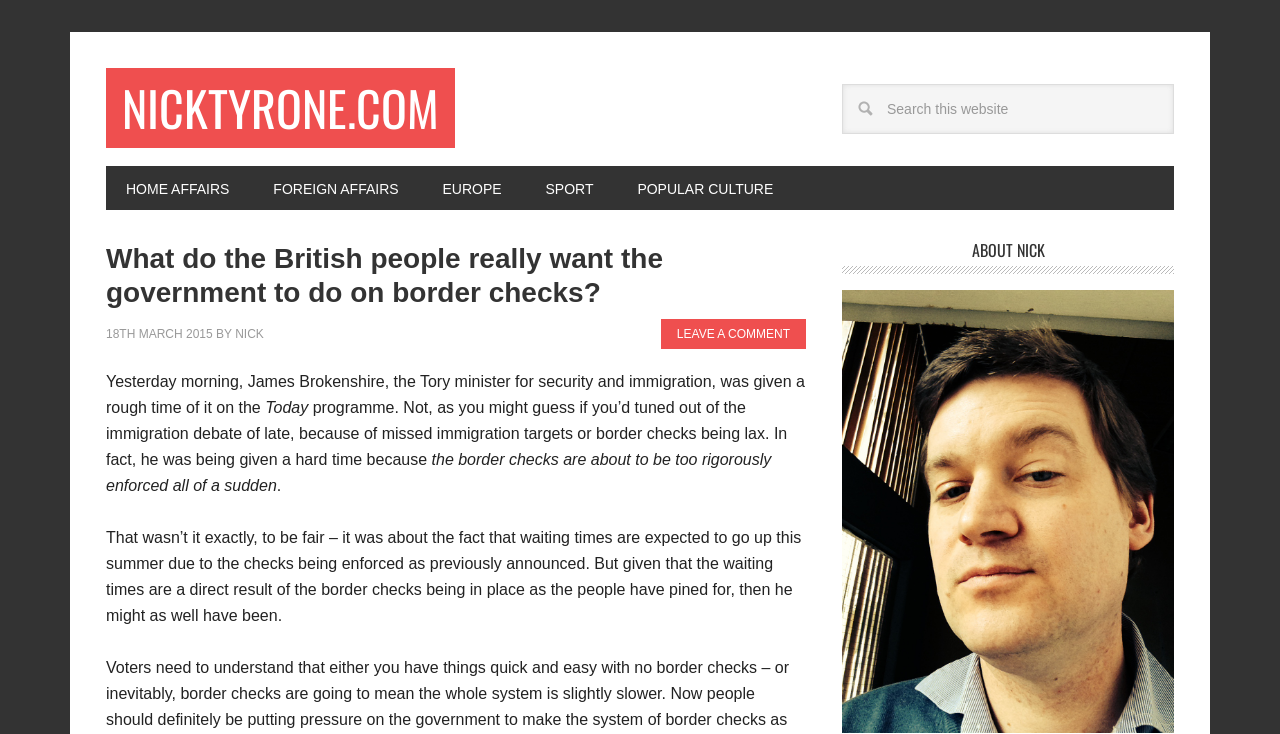Identify the bounding box coordinates for the region of the element that should be clicked to carry out the instruction: "Read the article". The bounding box coordinates should be four float numbers between 0 and 1, i.e., [left, top, right, bottom].

[0.083, 0.33, 0.63, 0.421]